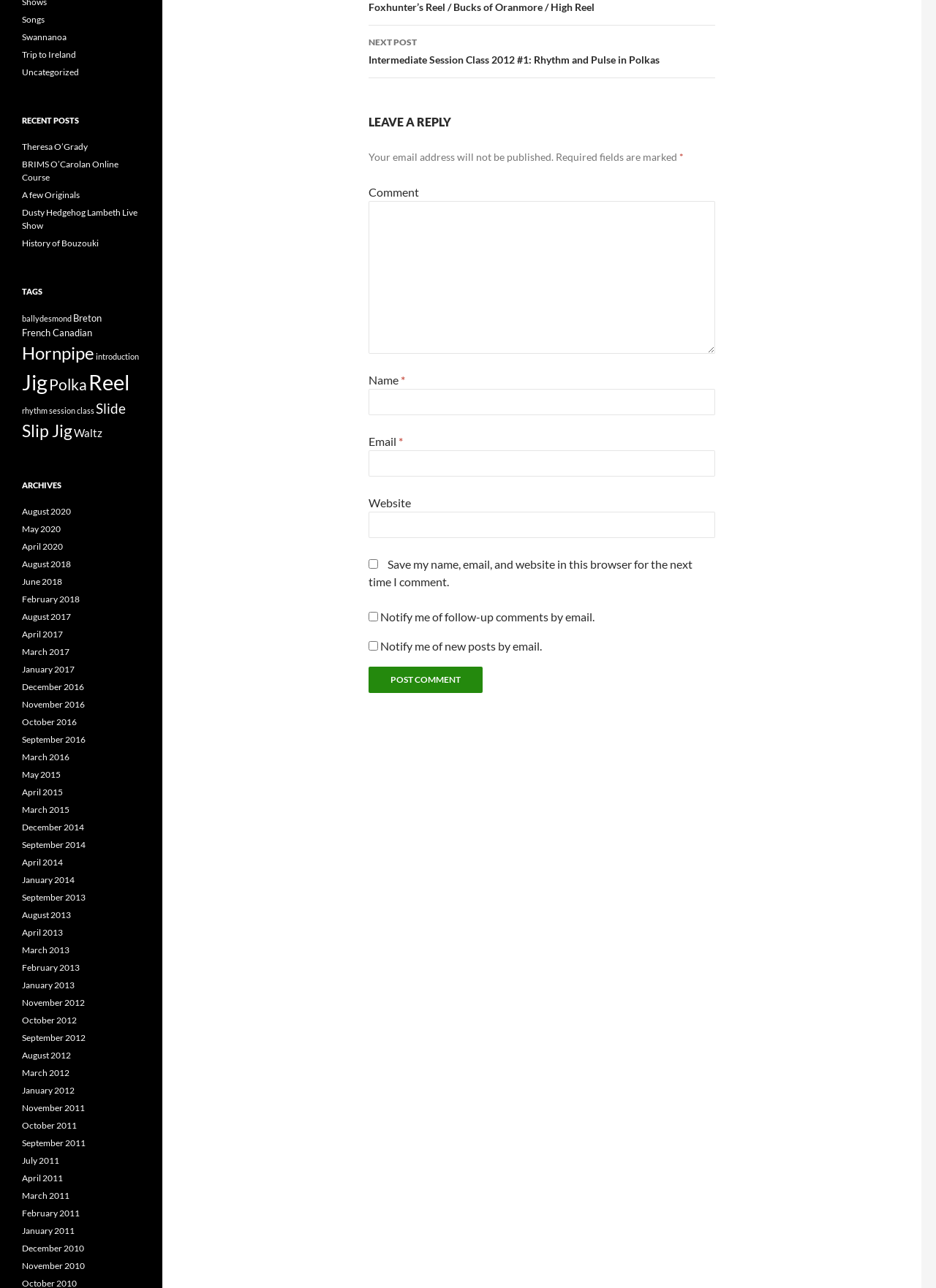How can users be notified of new posts?
Refer to the image and provide a one-word or short phrase answer.

By email